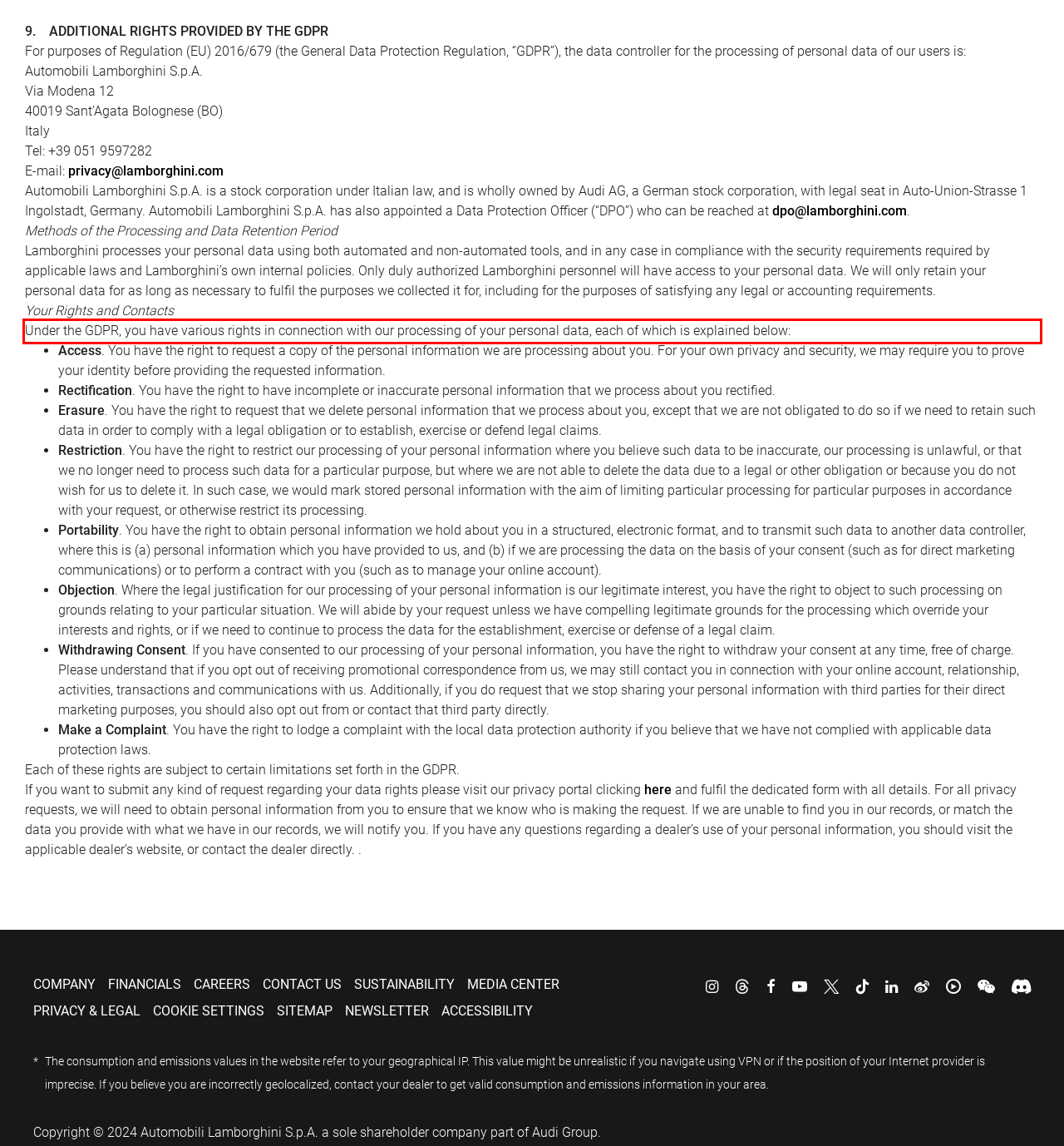From the given screenshot of a webpage, identify the red bounding box and extract the text content within it.

Under the GDPR, you have various rights in connection with our processing of your personal data, each of which is explained below: